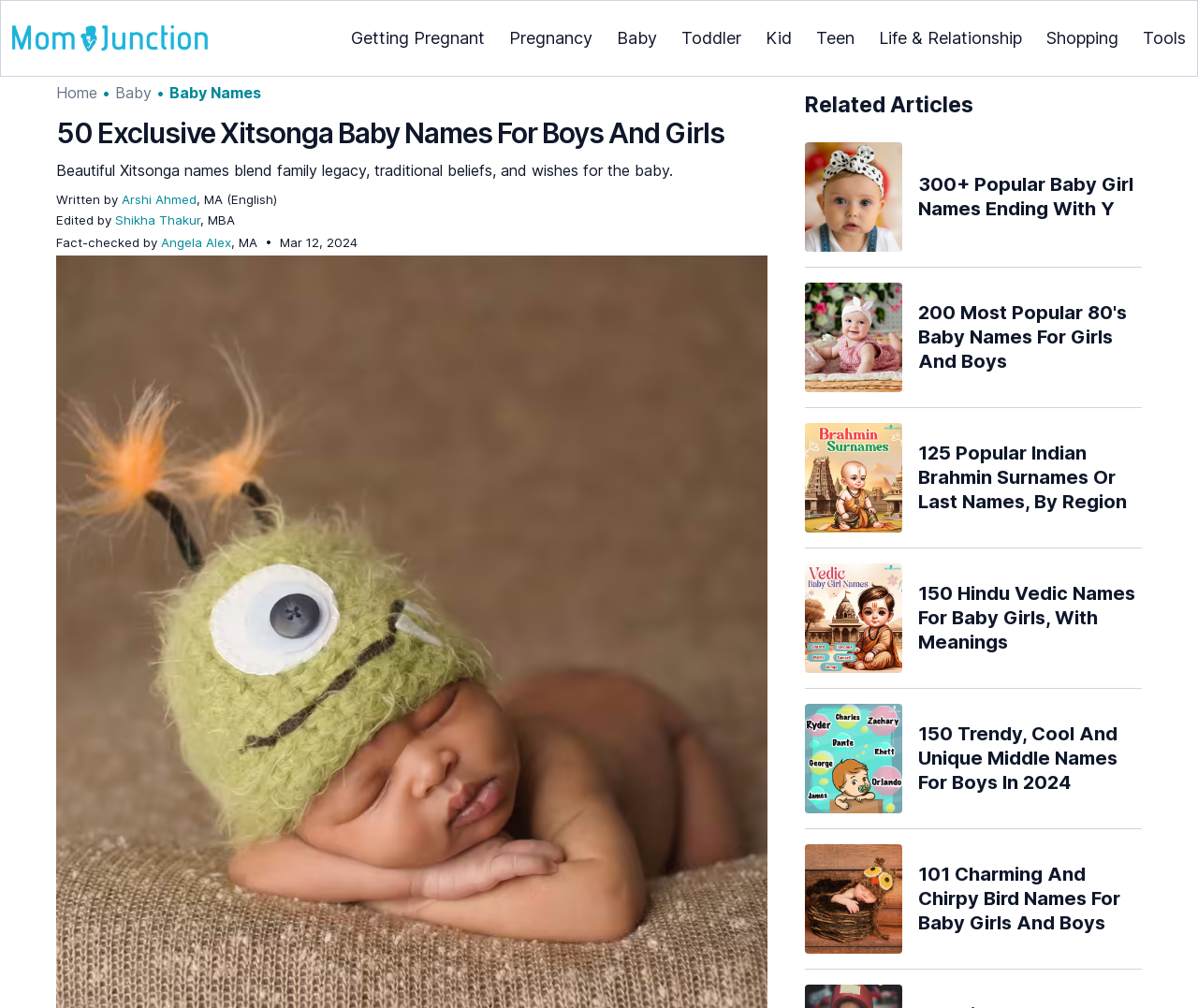Provide the bounding box coordinates of the section that needs to be clicked to accomplish the following instruction: "Click the 'Baby Names' link."

[0.141, 0.083, 0.218, 0.101]